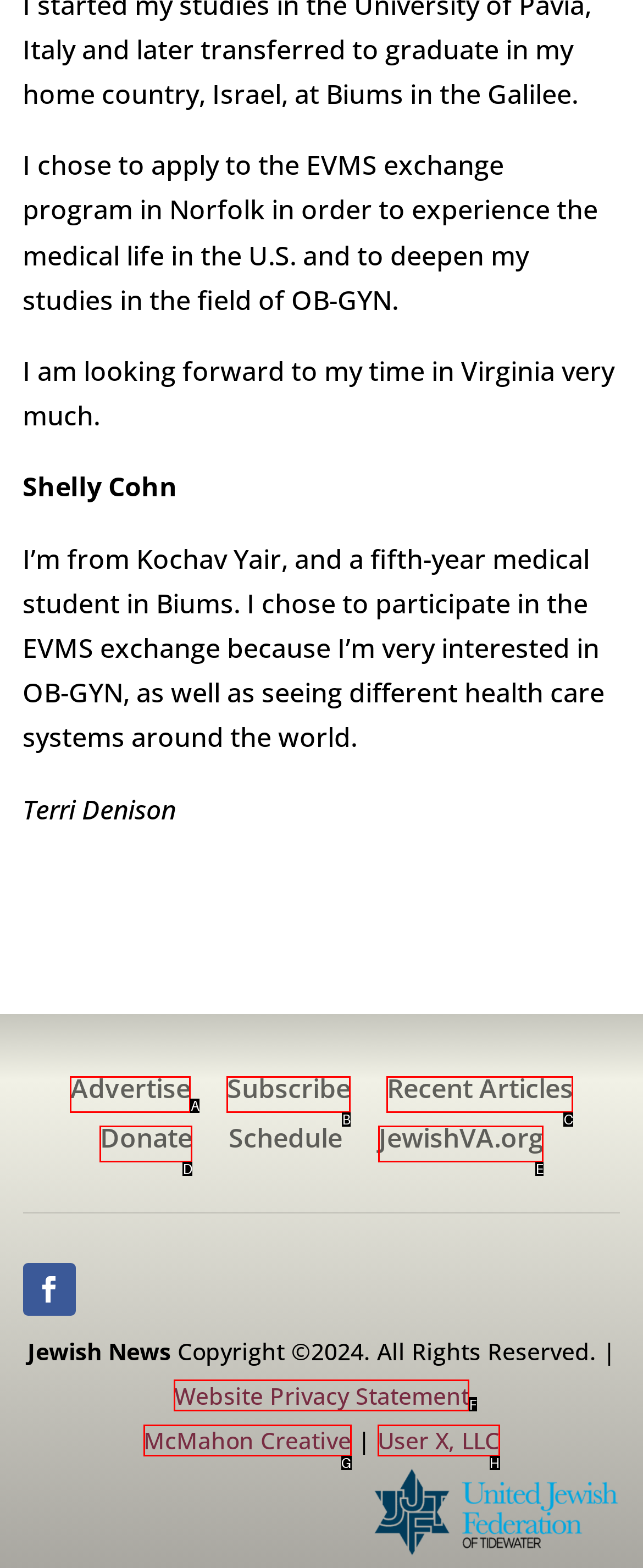Identify the option that corresponds to the description: parent_node: Share: aria-label="Pinterest social link". Provide only the letter of the option directly.

None